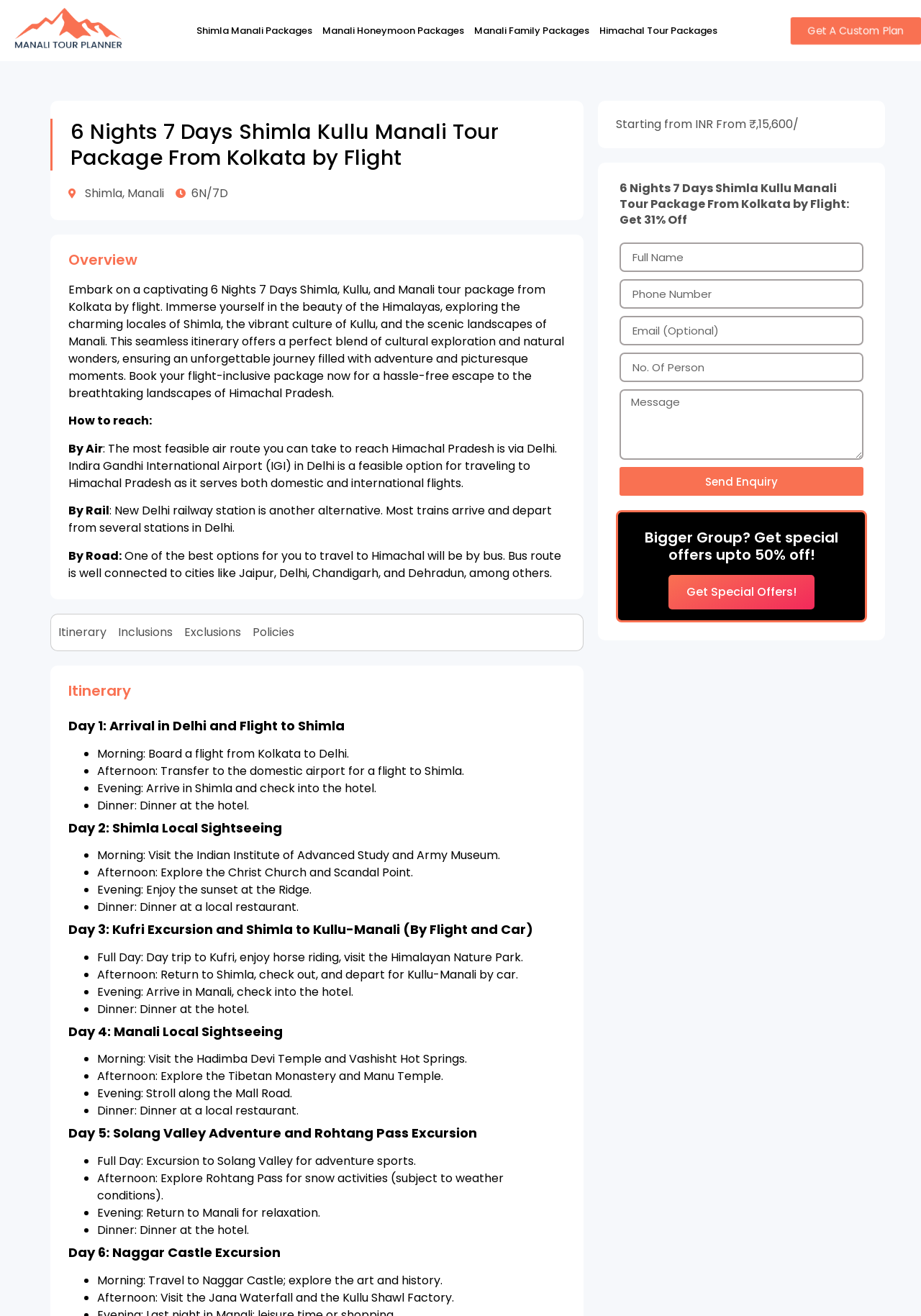Find the bounding box coordinates of the UI element according to this description: "Broken Windows".

None